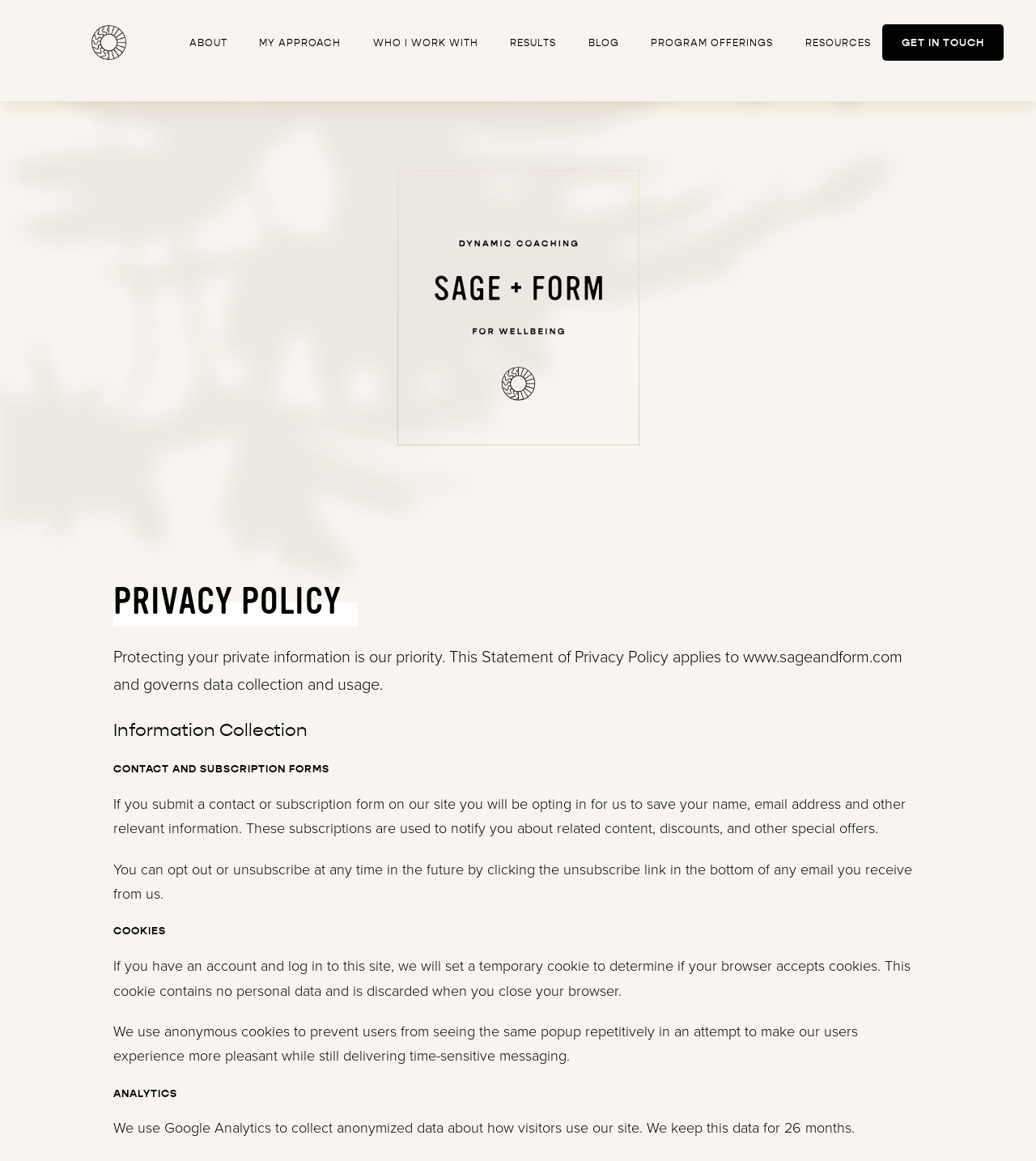Identify and provide the bounding box for the element described by: "parent_node: ABOUT".

[0.031, 0.022, 0.179, 0.052]